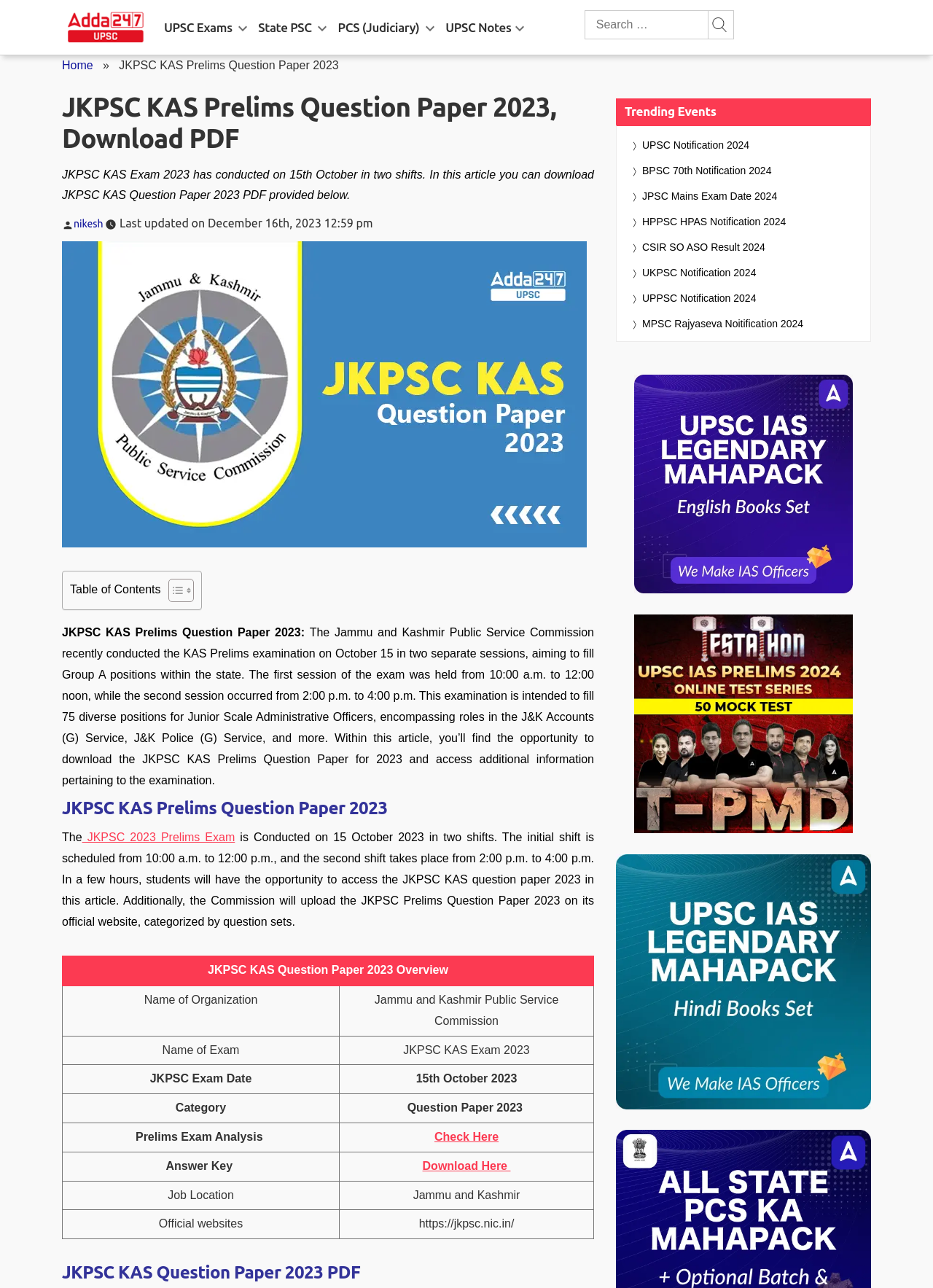Please find and report the primary heading text from the webpage.

JKPSC KAS Prelims Question Paper 2023, Download PDF